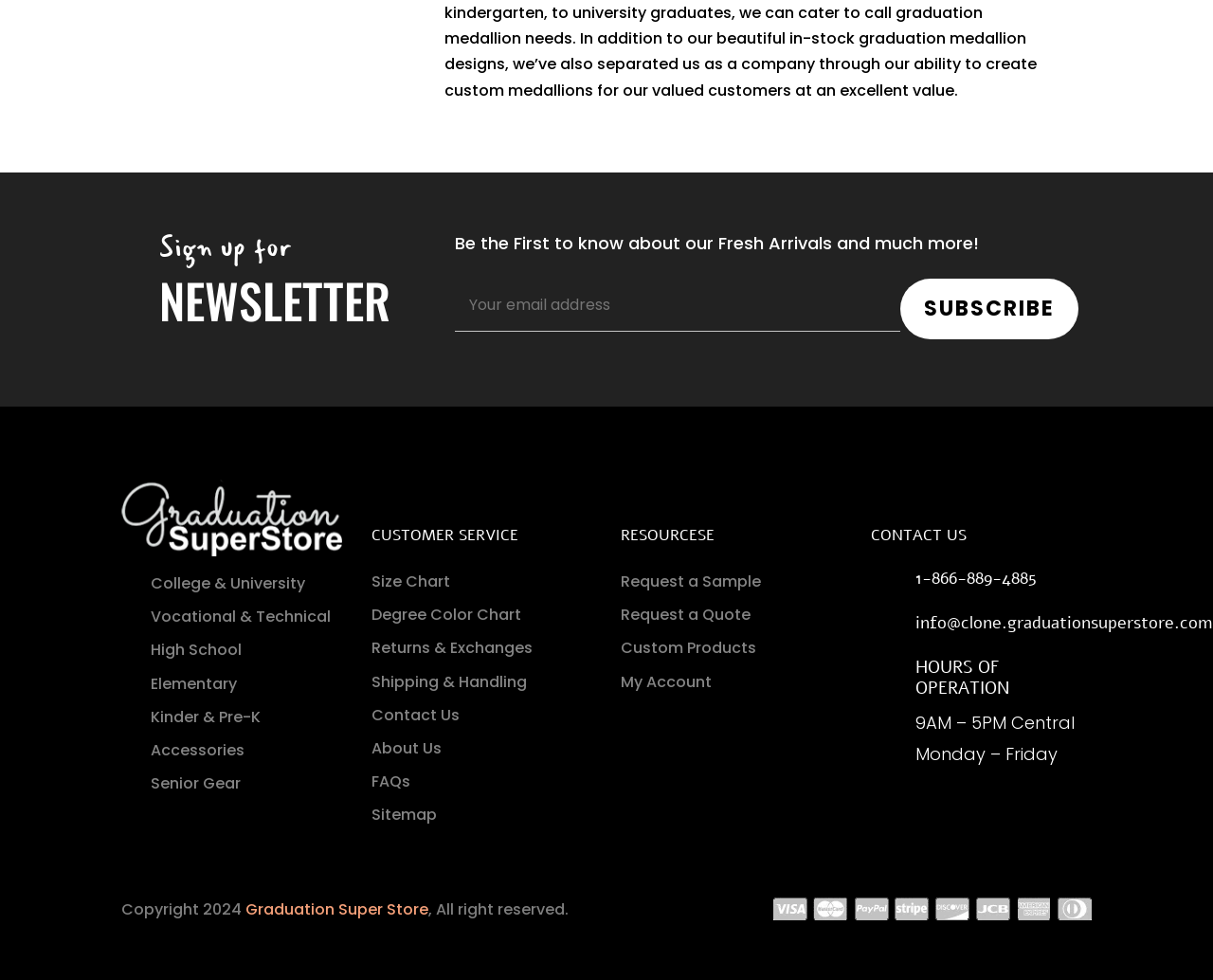Answer in one word or a short phrase: 
What is the name of the store?

Graduation Super Store